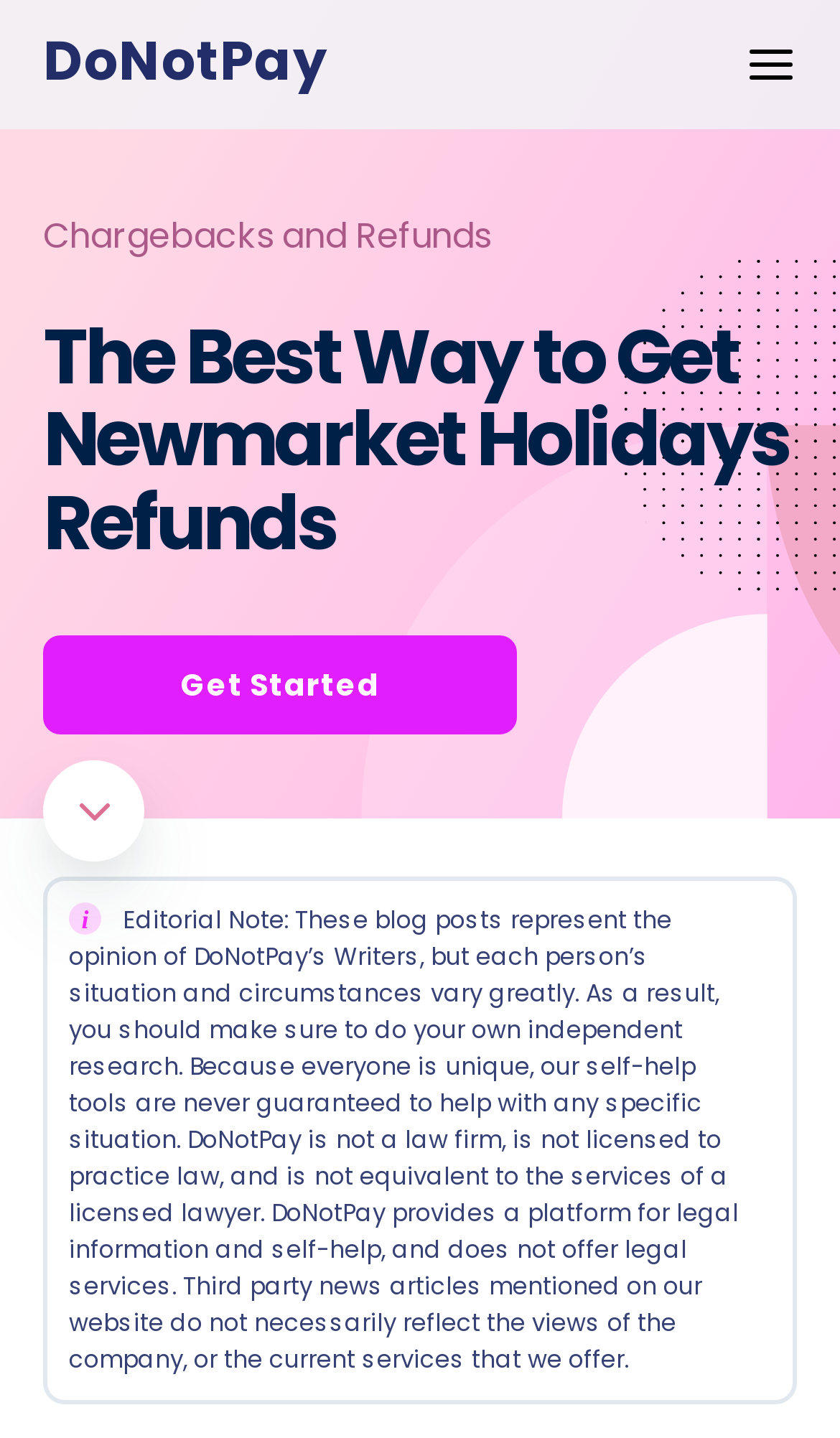Please identify the bounding box coordinates for the region that you need to click to follow this instruction: "Scroll to the article".

[0.051, 0.529, 0.172, 0.599]